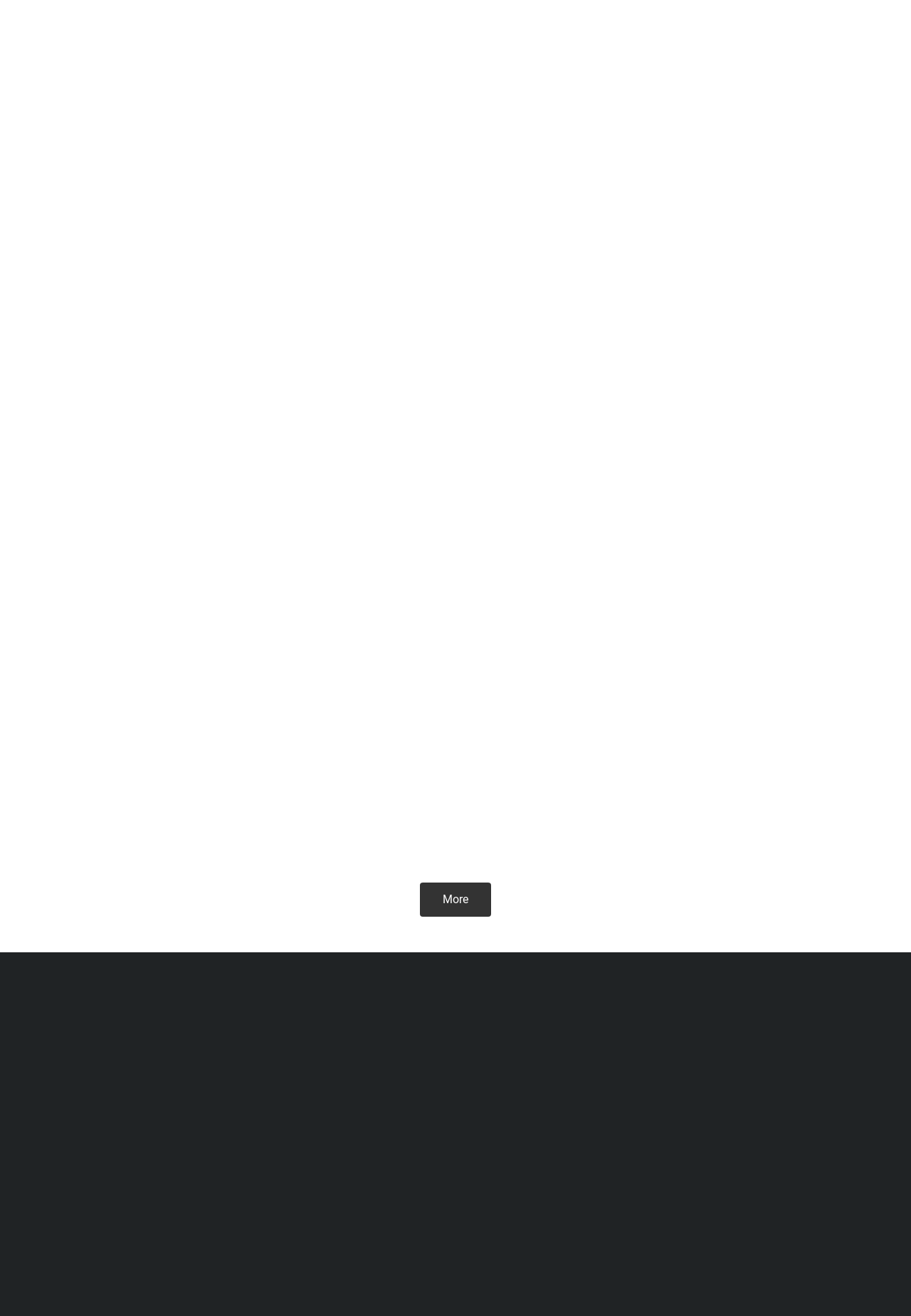Analyze the image and answer the question with as much detail as possible: 
How many affiliate programs are listed?

I counted the number of links with corresponding images under the heading 'AFFILIATE PROGRAMS', and found 3 affiliate programs: Fire Adapted Communities, Right-of-Way Stewardship Council, and Forest to Tap.